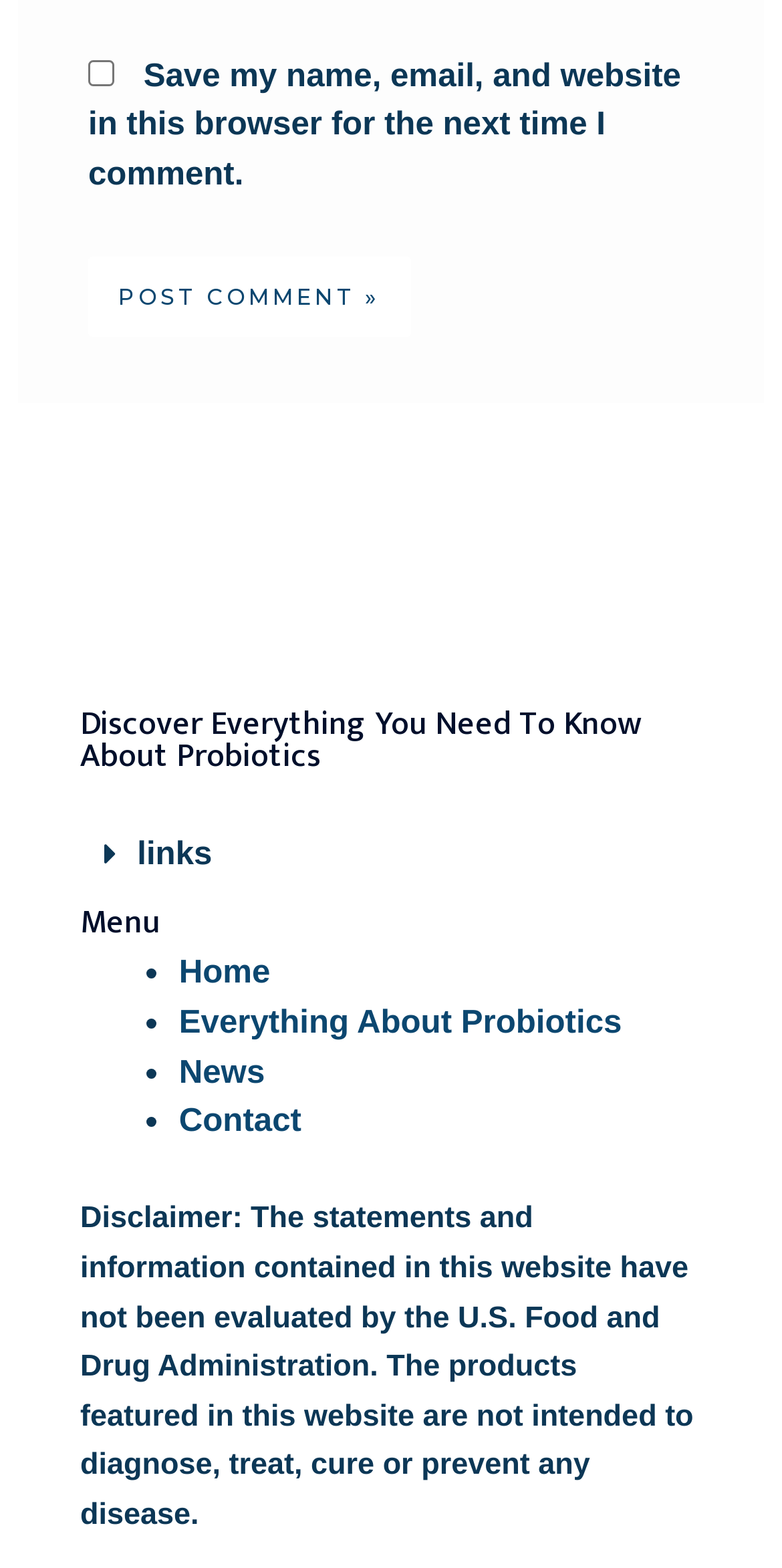Determine the bounding box coordinates for the region that must be clicked to execute the following instruction: "Click the Contact link".

[0.229, 0.704, 0.385, 0.727]